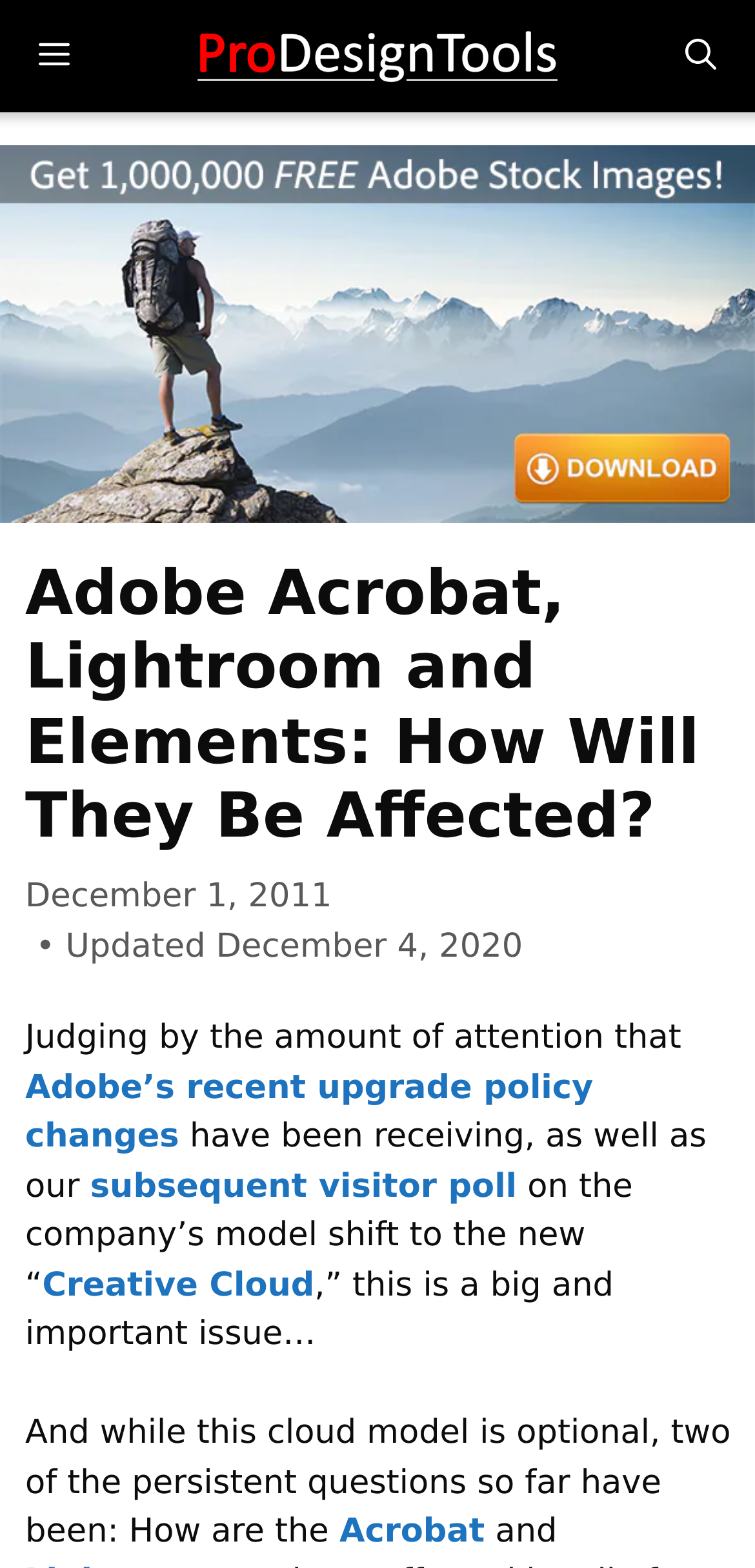Respond with a single word or phrase:
What is the date of the article?

December 1, 2011